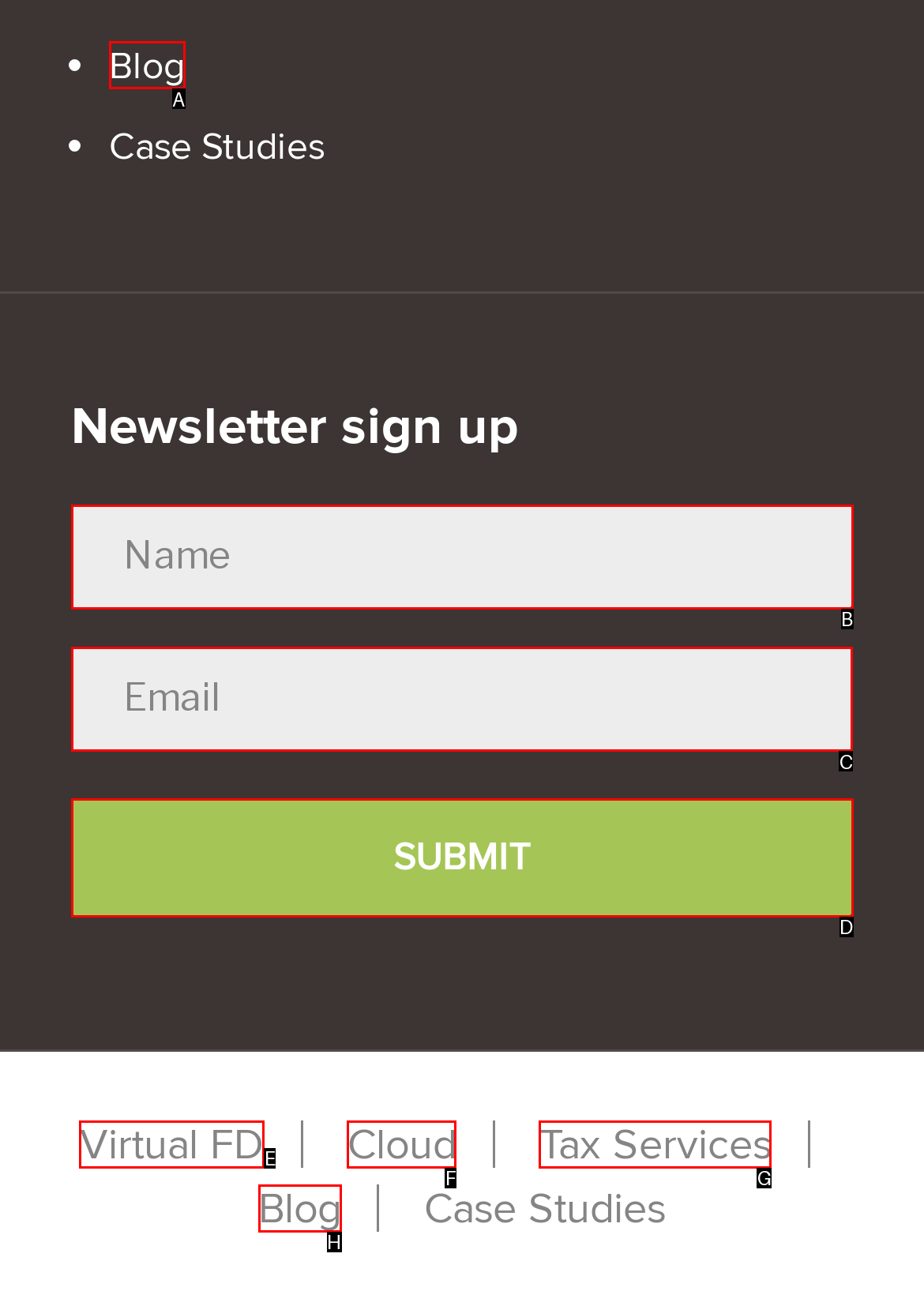Choose the letter of the option you need to click to Enter your email. Answer with the letter only.

C